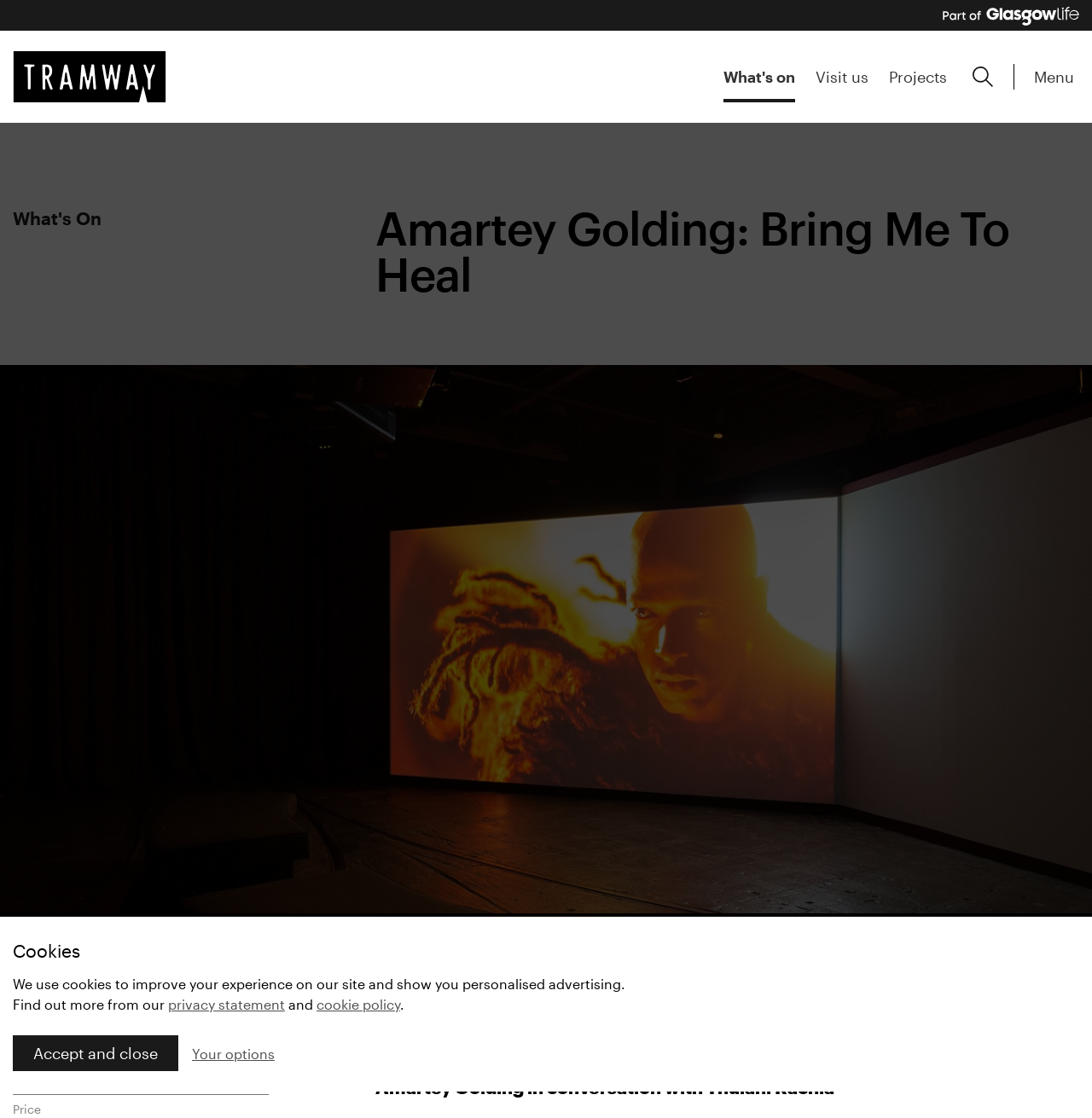Please specify the bounding box coordinates of the area that should be clicked to accomplish the following instruction: "Expand search form". The coordinates should consist of four float numbers between 0 and 1, i.e., [left, top, right, bottom].

[0.886, 0.055, 0.914, 0.082]